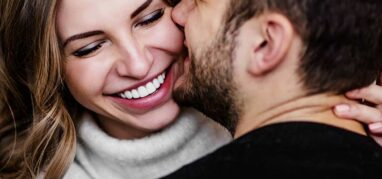Produce a meticulous caption for the image.

The image captures a joyful moment of intimacy between a couple, highlighting the warmth and affection they share. The woman, with a beaming smile, is dressed in a soft, light-colored sweater, exuding a sense of comfort and happiness. Her partner leans in close, showcasing a playful expression as he gently nuzzles her cheek. This candid scene reflects the theme of romance and closeness, mirroring the article’s focus on enhancing relationships and intimacy, as suggested by the associated heading "Follow These 10 Steps To Have Sacred Sex With Your Lover." The overall ambiance of the image emphasizes connection and joy, resonating with the content of the related post, appealing to readers interested in nurturing their romantic lives.